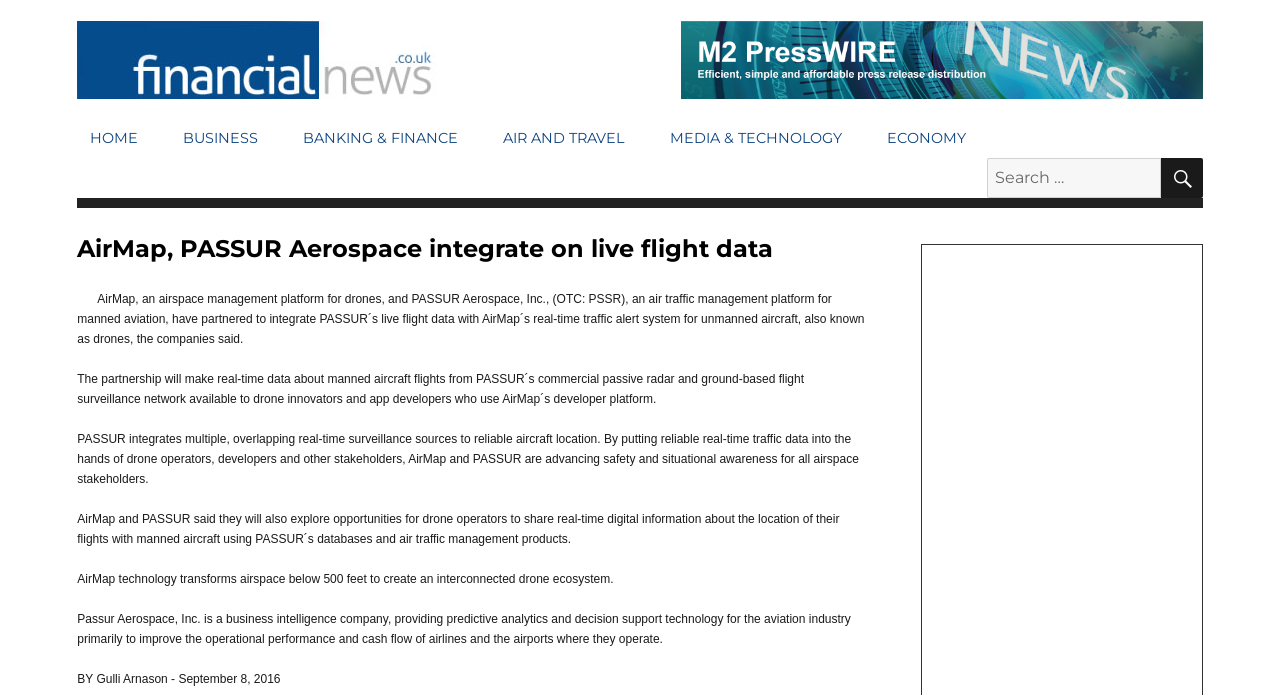Determine the bounding box coordinates of the clickable region to follow the instruction: "Click on Financial News".

[0.06, 0.03, 0.349, 0.142]